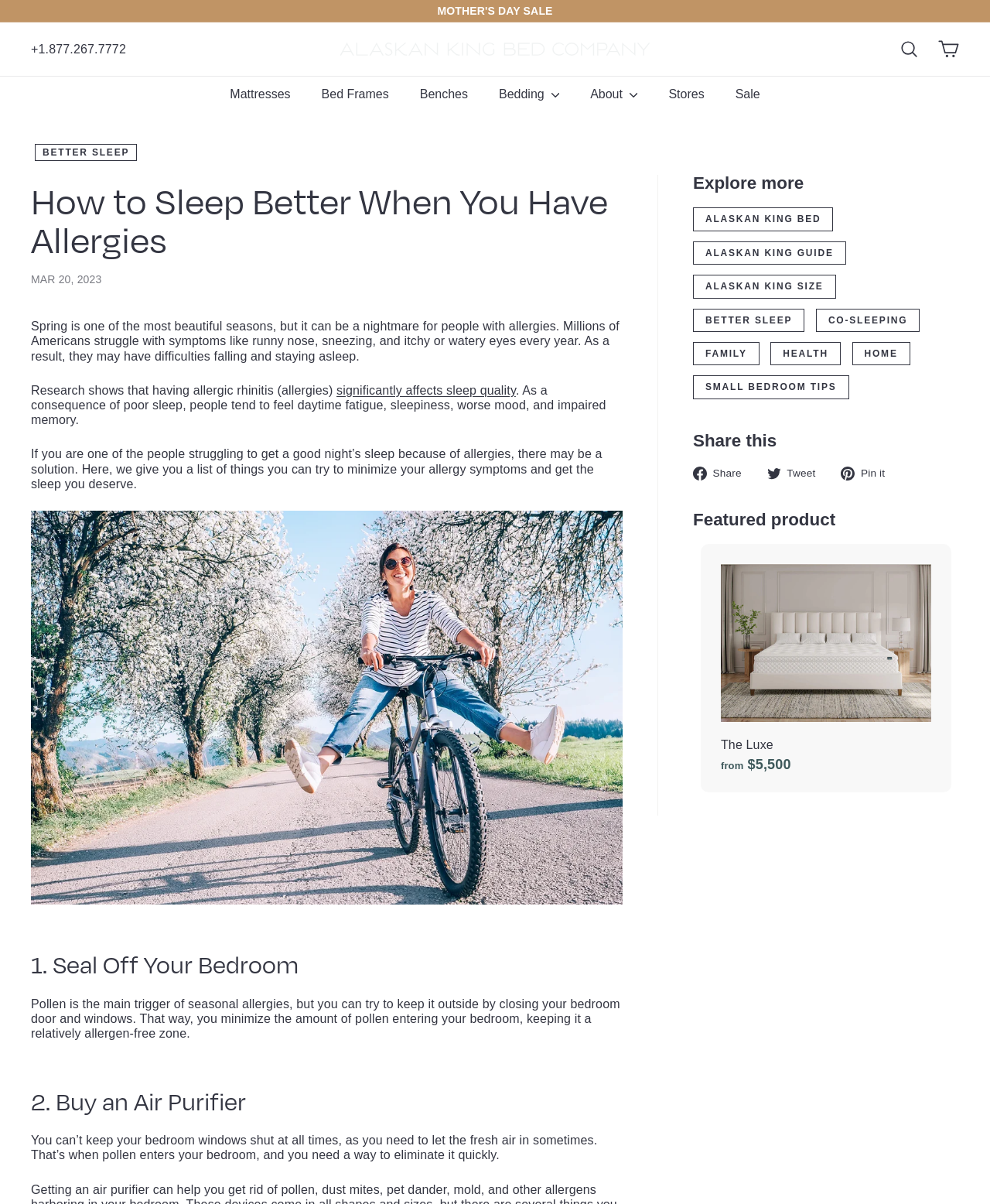Please respond to the question using a single word or phrase:
What is the company name?

Alaskan King Bed Company